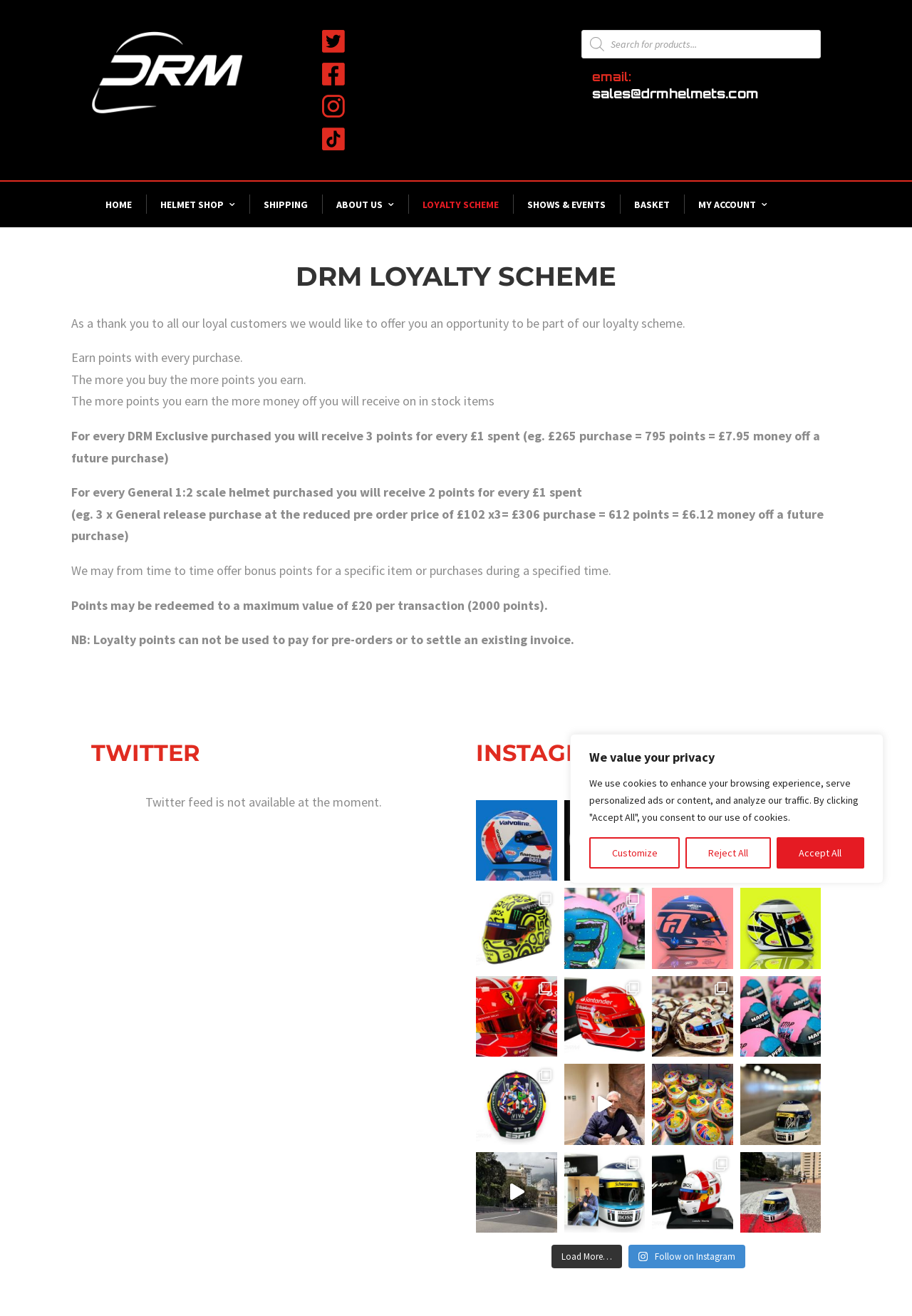Find the bounding box coordinates of the clickable area that will achieve the following instruction: "Read 'About TETRAMAX'".

None